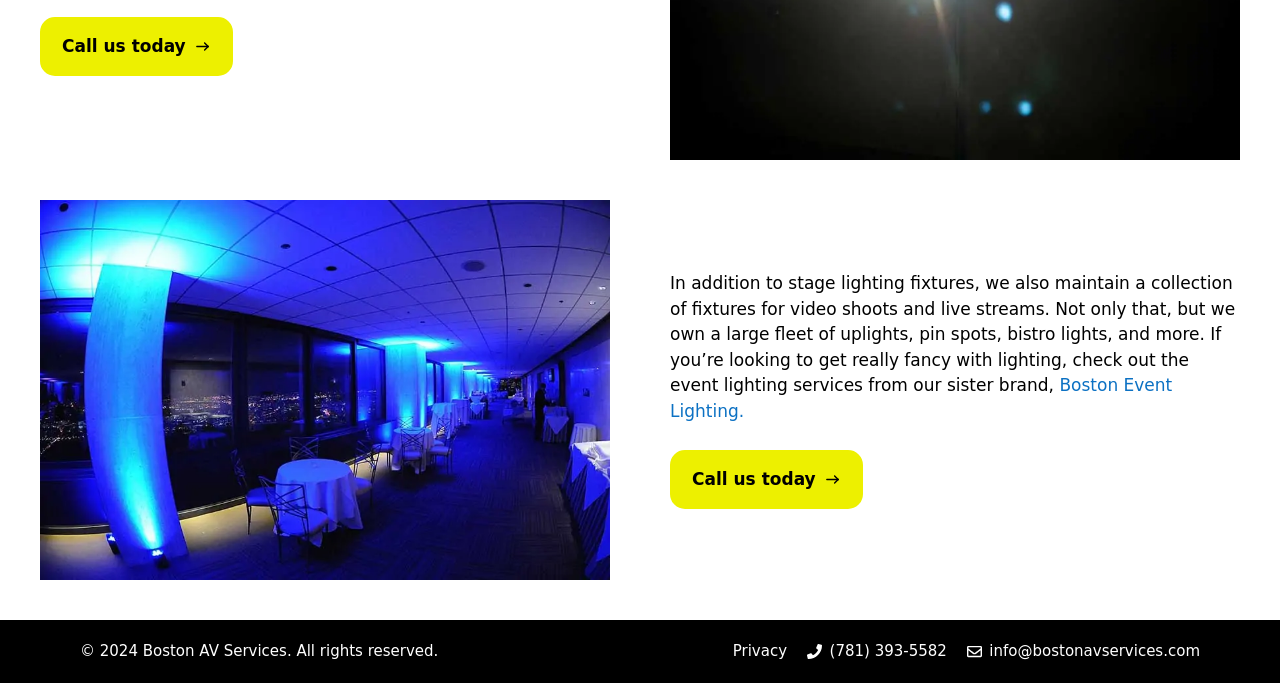Utilize the details in the image to thoroughly answer the following question: What is the company's email address?

I found the email address by looking at the bottom of the webpage, where the contact information is usually located. There, I saw a static text with the email address 'info@bostonavservices.com'.